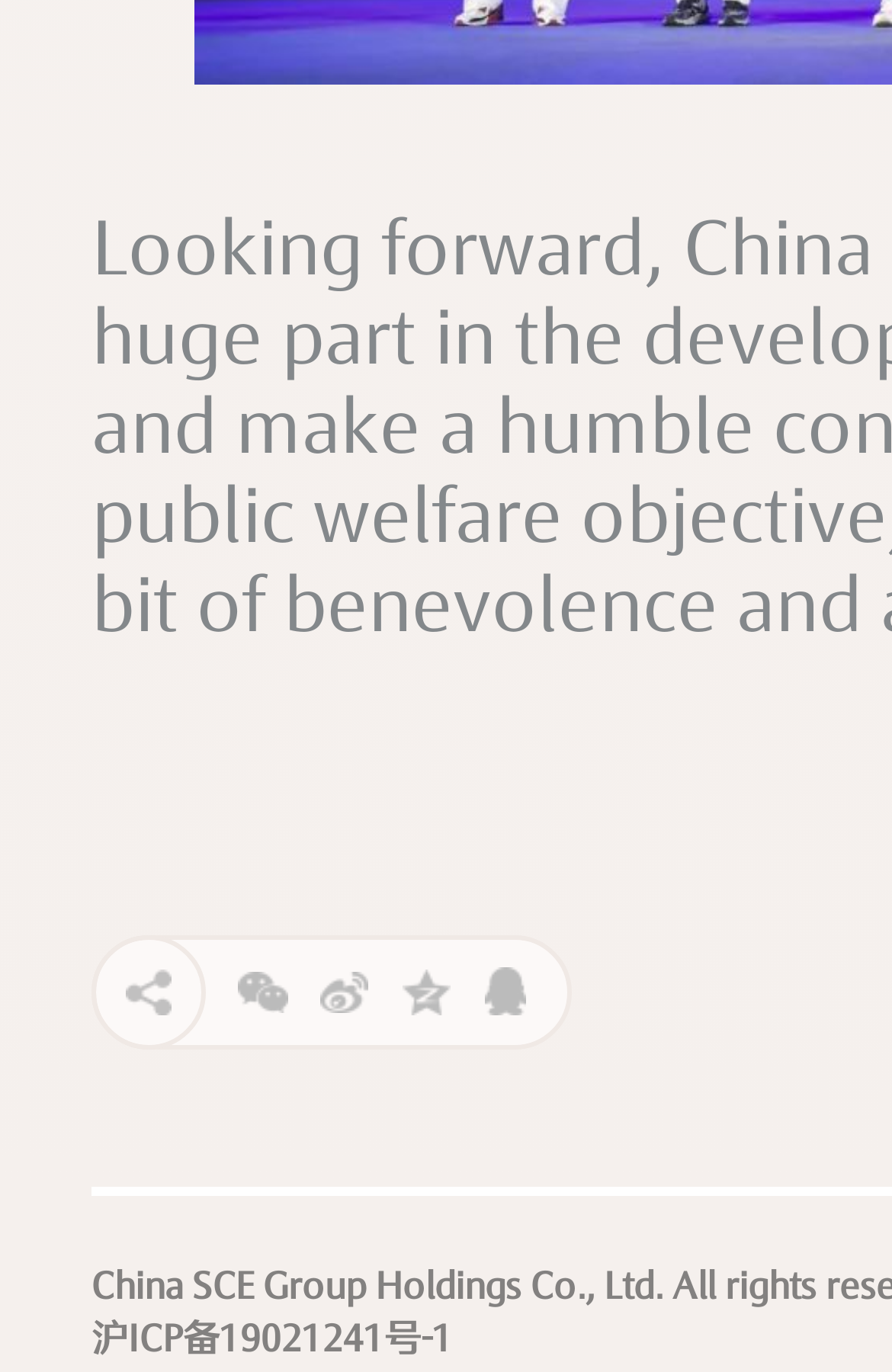Provide the bounding box for the UI element matching this description: "沪ICP备19021241号-1".

[0.103, 0.966, 0.508, 0.987]